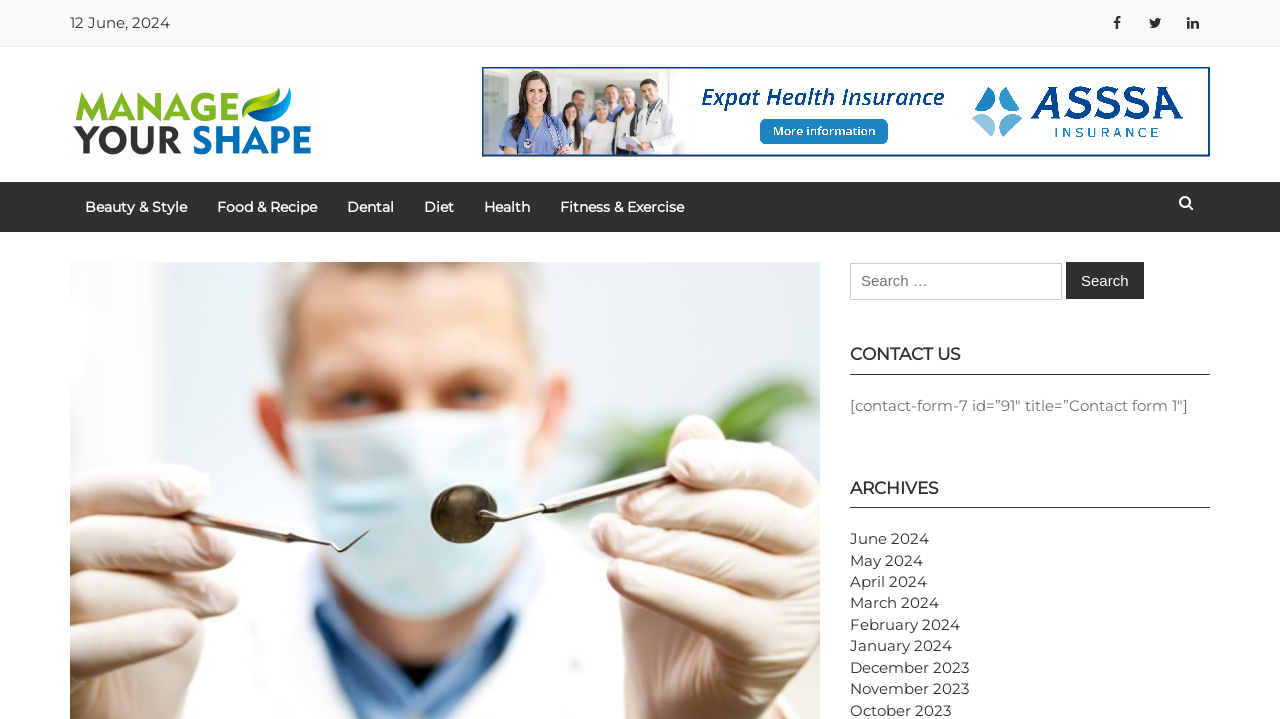How many social media links are there at the top right corner?
Examine the image and provide an in-depth answer to the question.

I found the number of social media links at the top right corner by looking at the links with icons, where I saw three links with icons '', '', and ''.